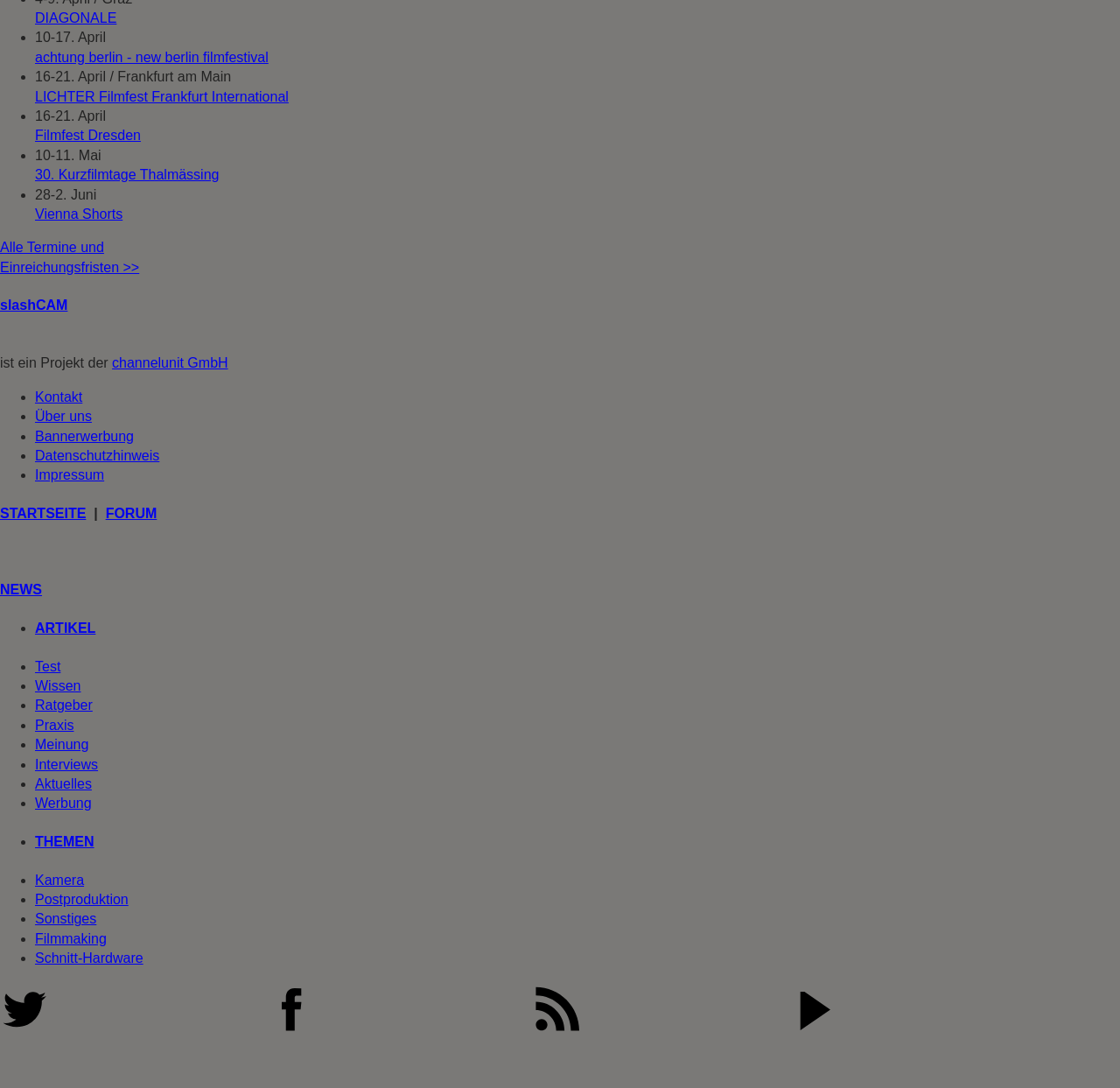Using the webpage screenshot and the element description Alle Termine und Einreichungsfristen >>, determine the bounding box coordinates. Specify the coordinates in the format (top-left x, top-left y, bottom-right x, bottom-right y) with values ranging from 0 to 1.

[0.0, 0.219, 1.0, 0.255]